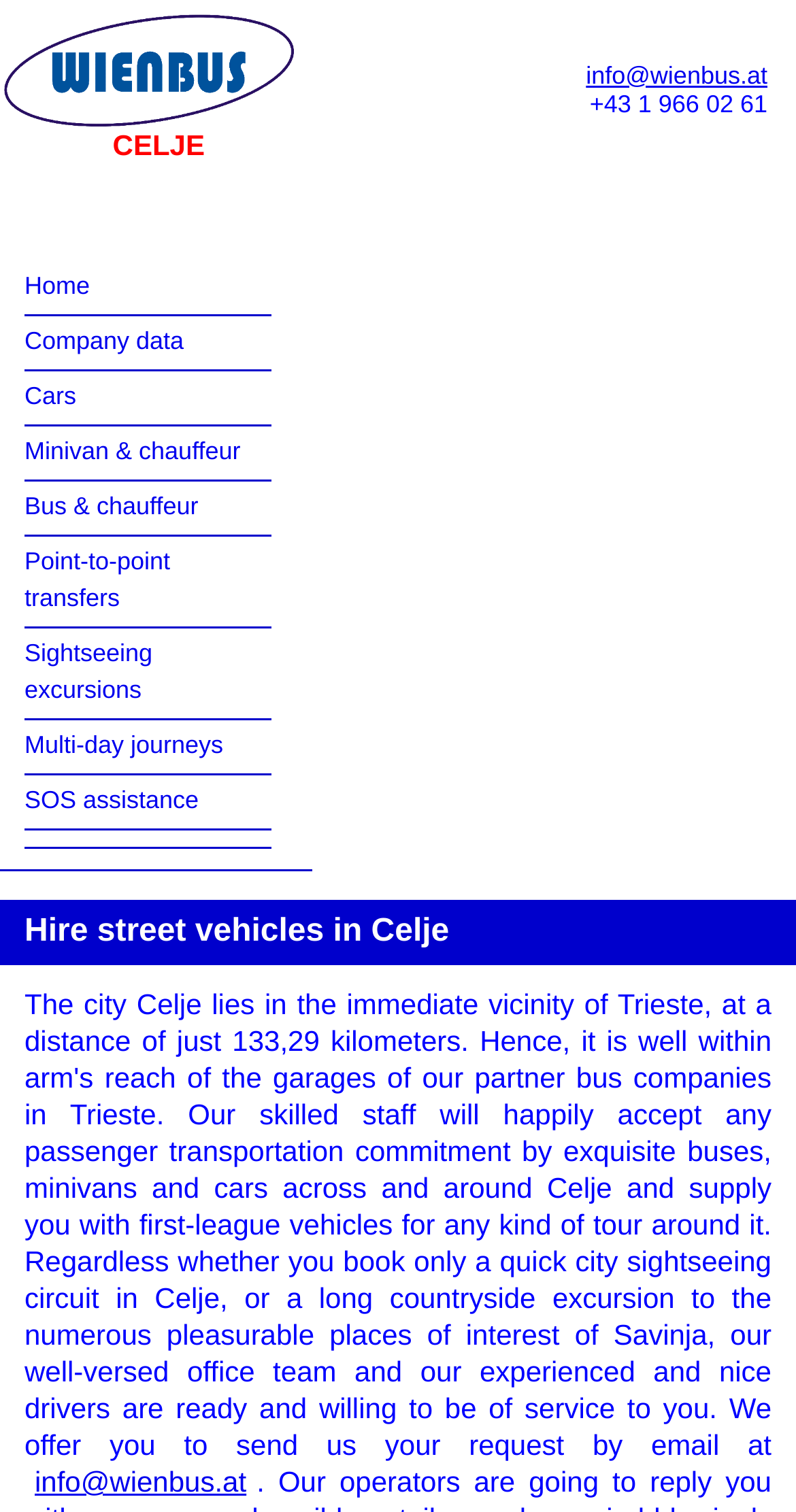How many types of services are offered?
Answer the question in as much detail as possible.

The services offered by the company can be found in the middle section of the webpage, inside a table row. There are 9 links, each representing a different type of service, including Home, Company data, Cars, Minivan & chauffeur, Bus & chauffeur, Point-to-point transfers, Sightseeing excursions, Multi-day journeys, and SOS assistance.